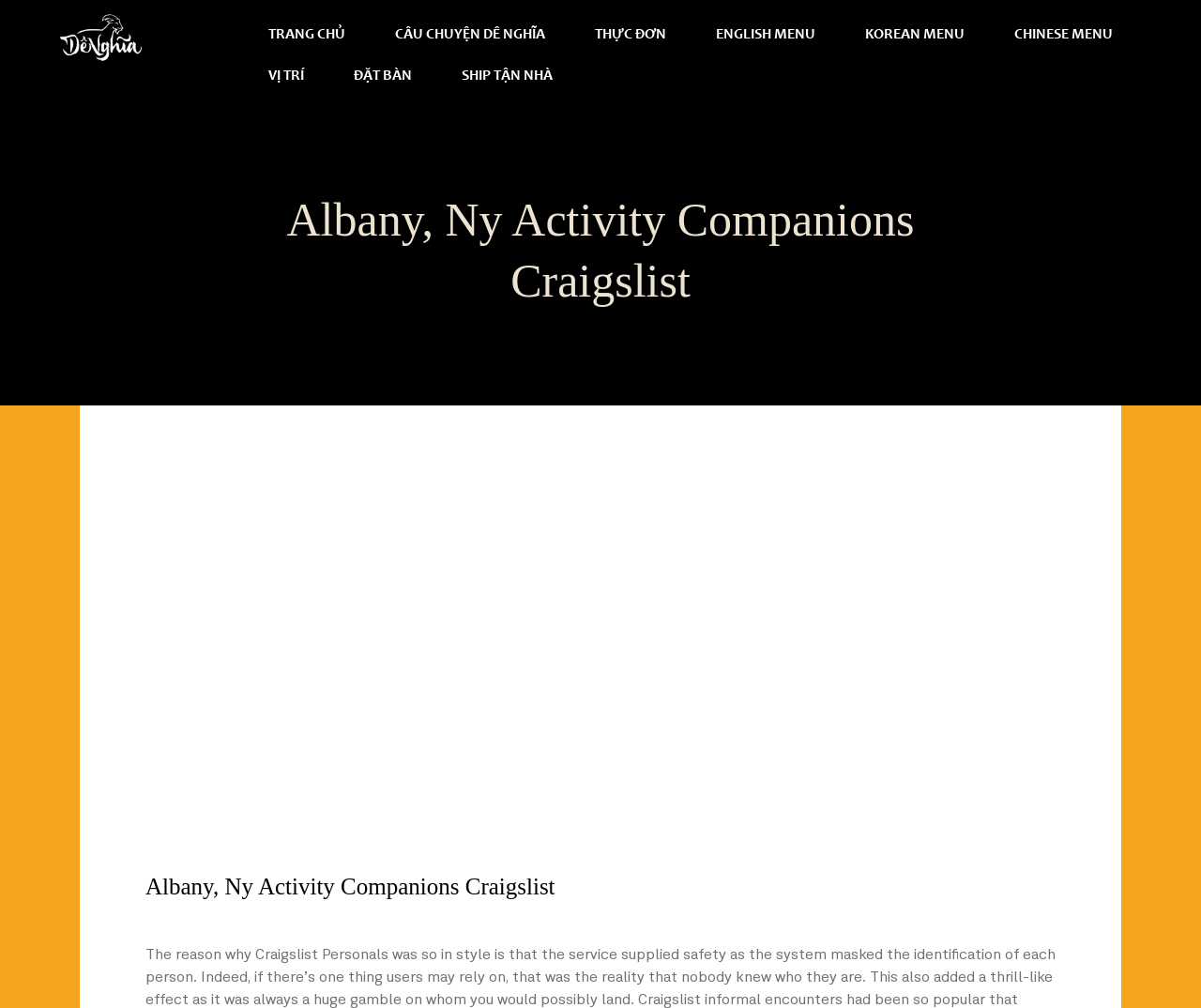What is the language of the first menu item?
Look at the image and respond with a single word or a short phrase.

Vietnamese